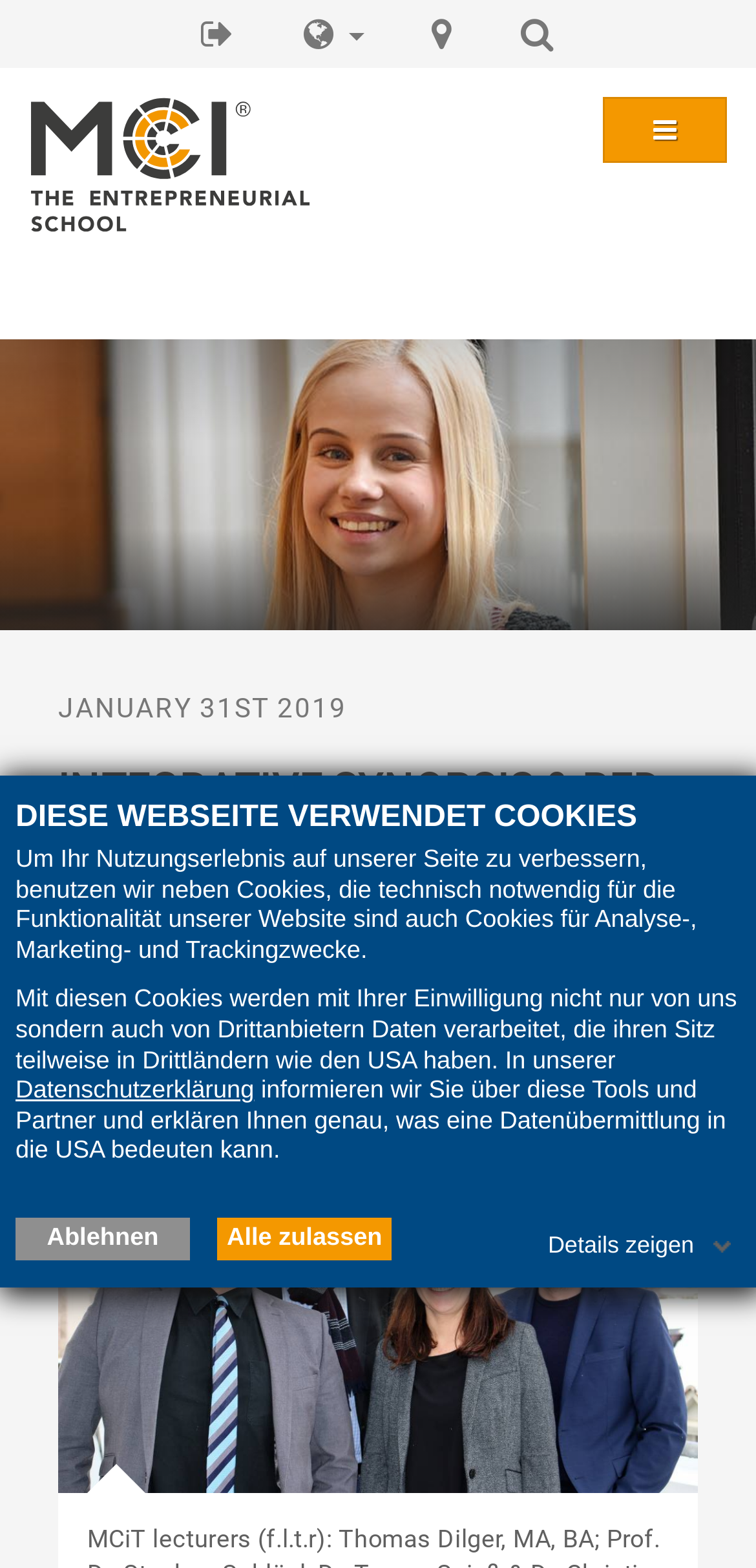Give a concise answer of one word or phrase to the question: 
What is the purpose of the cookies?

To improve user experience